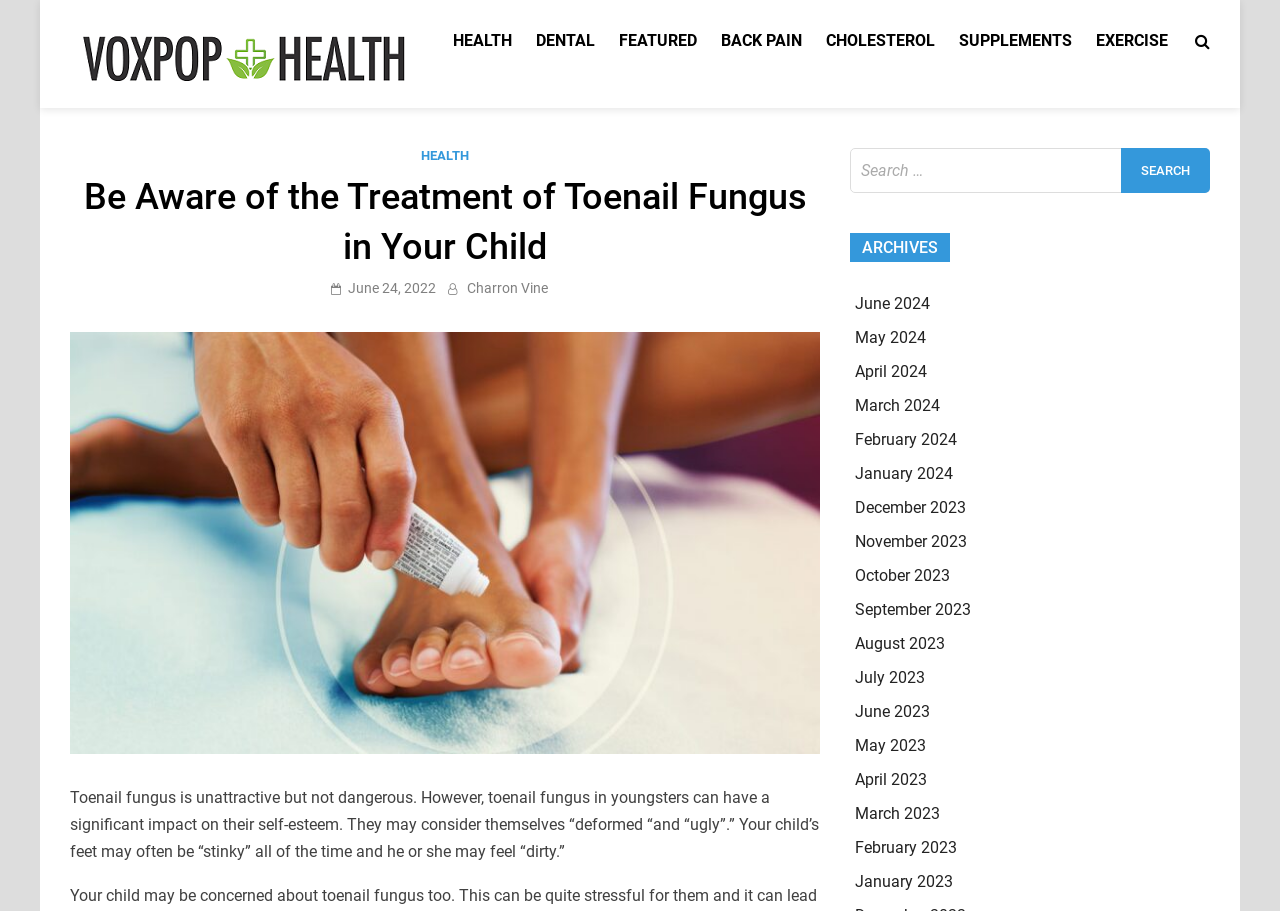Can you find the bounding box coordinates of the area I should click to execute the following instruction: "Browse archives by month"?

[0.664, 0.256, 0.742, 0.288]